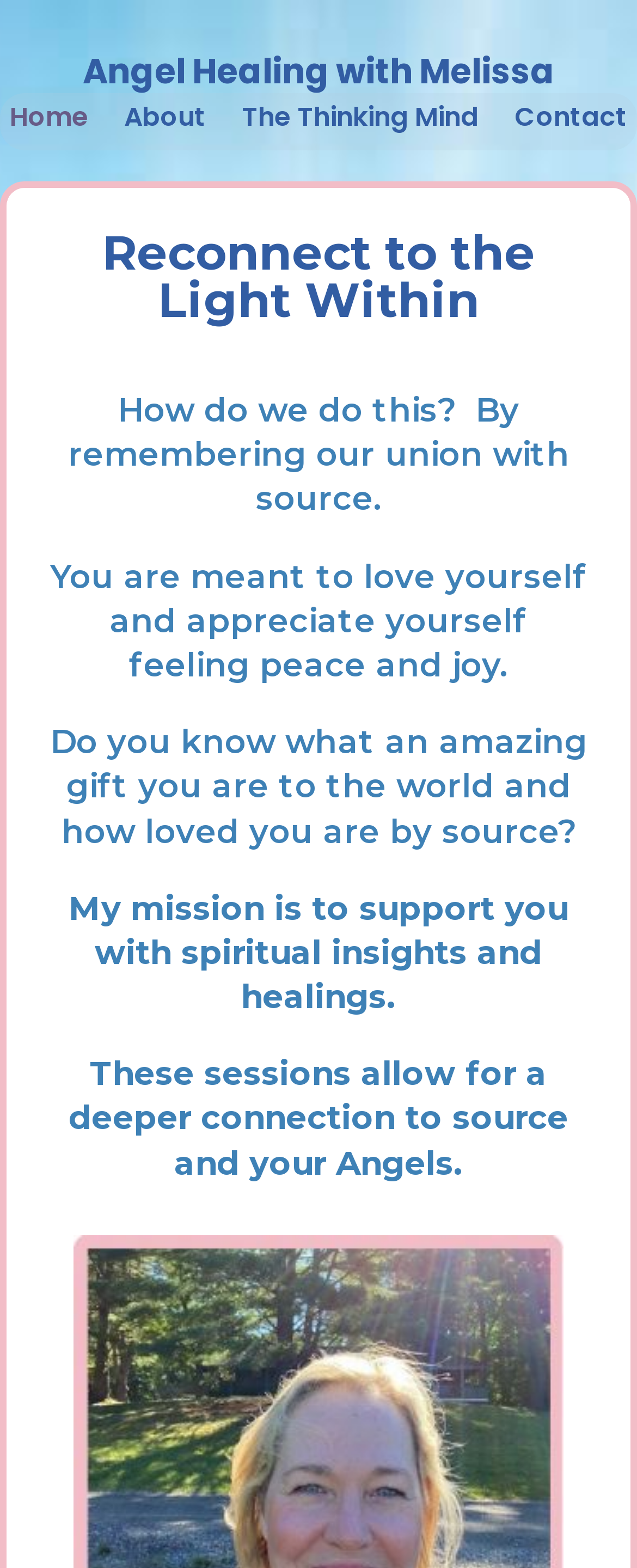Please give a succinct answer to the question in one word or phrase:
What is the speaker's mission?

Support with spiritual insights and healings